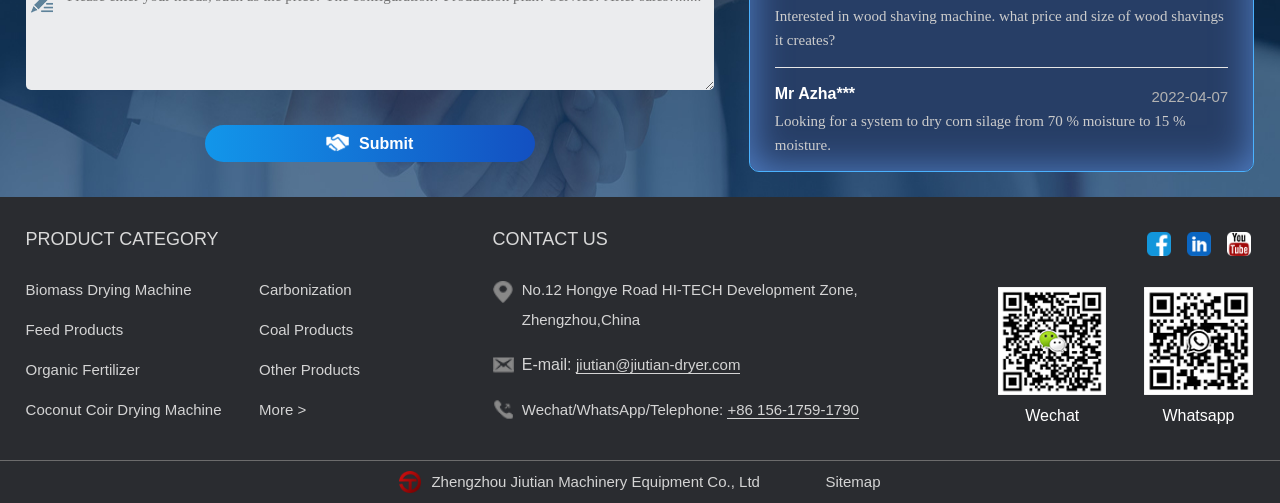Using the element description: "jiutian@jiutian-dryer.com", determine the bounding box coordinates. The coordinates should be in the format [left, top, right, bottom], with values between 0 and 1.

[0.45, 0.709, 0.578, 0.744]